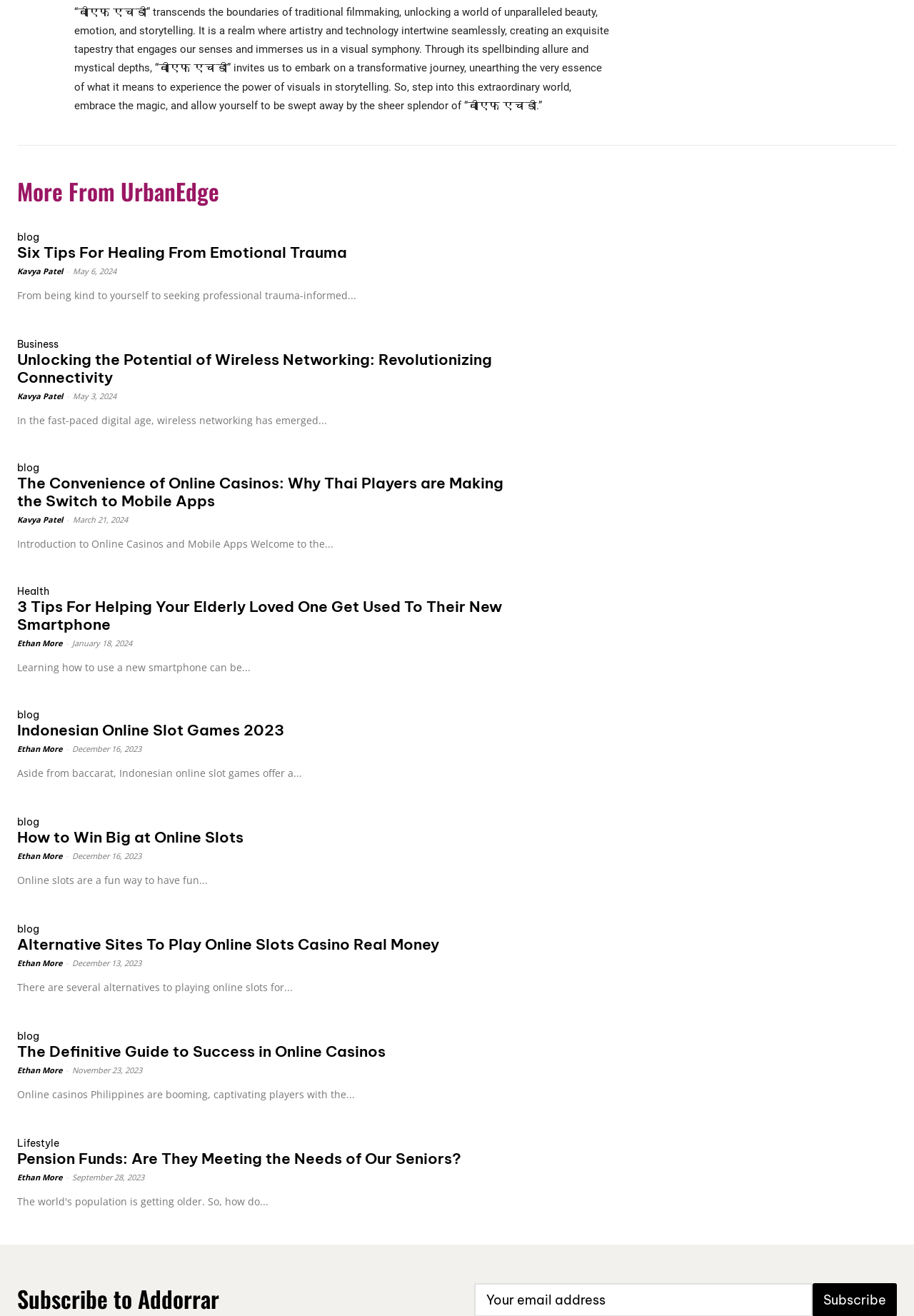How many blog posts are listed on the webpage?
Kindly answer the question with as much detail as you can.

The number of blog posts listed on the webpage is identified by counting the number of heading elements with the class 'blog' which are located throughout the webpage. There are 10 such elements, indicating that there are 10 blog posts listed on the webpage.